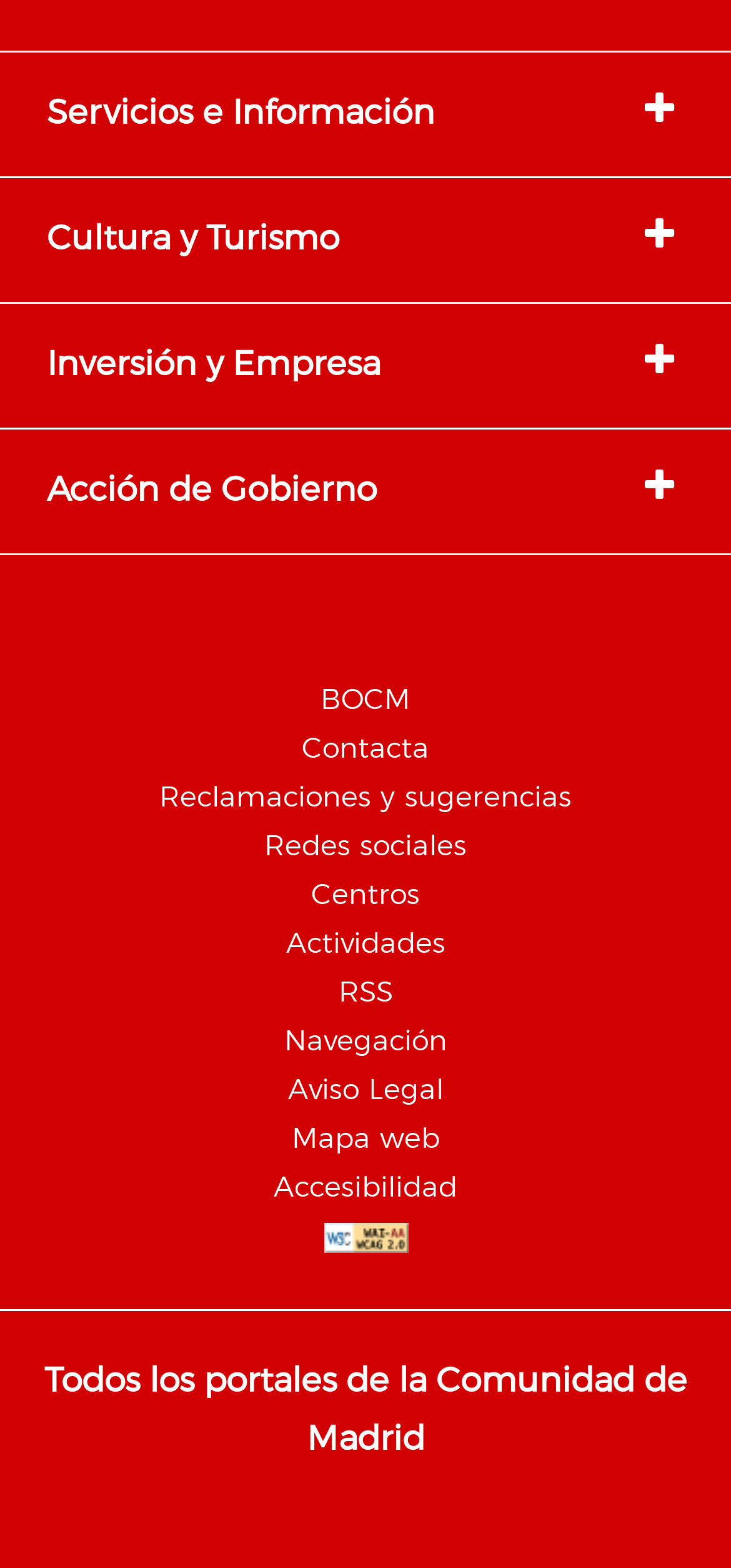Locate the bounding box coordinates of the element I should click to achieve the following instruction: "Go to Todos los portales de la Comunidad de Madrid".

[0.06, 0.871, 0.94, 0.929]